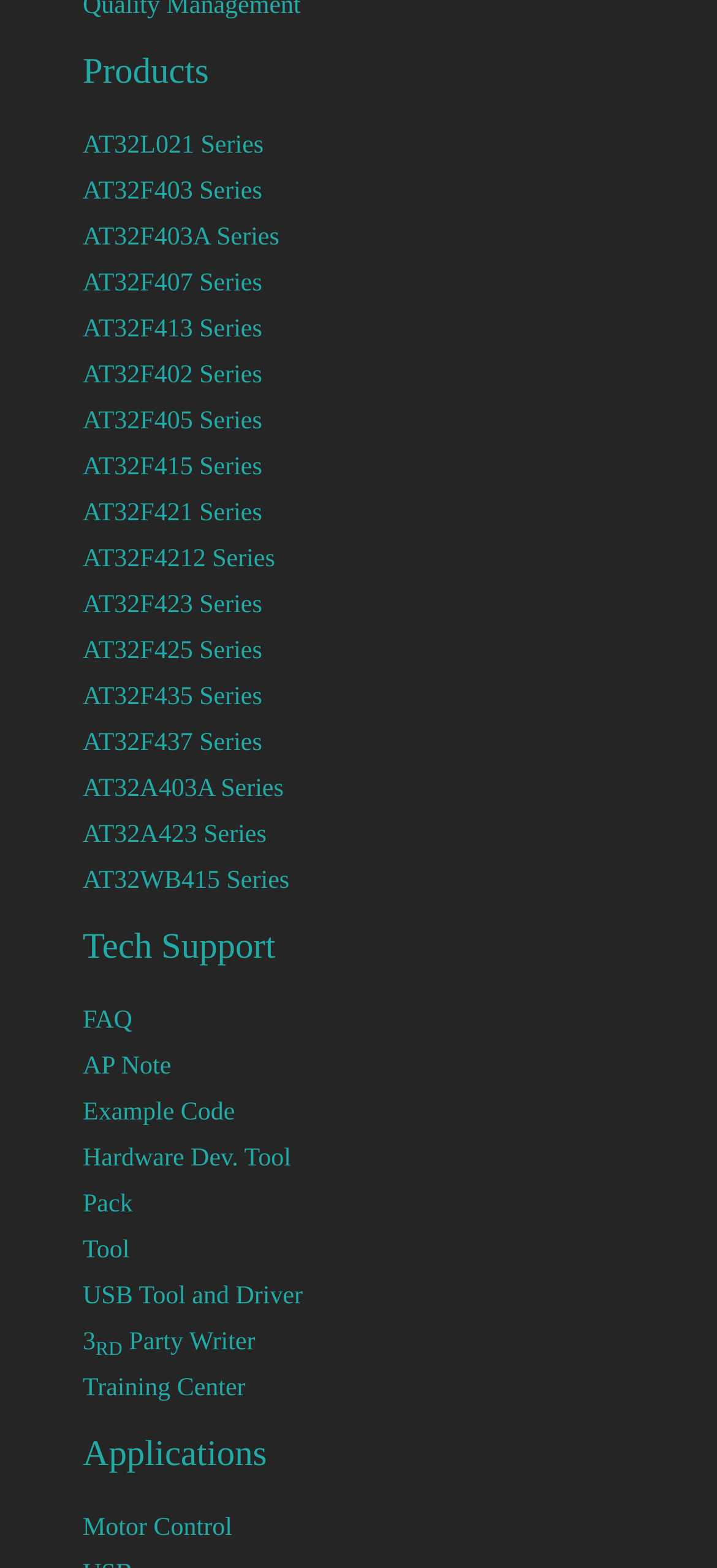Can you specify the bounding box coordinates of the area that needs to be clicked to fulfill the following instruction: "View LSU MASTER'S THESES"?

None